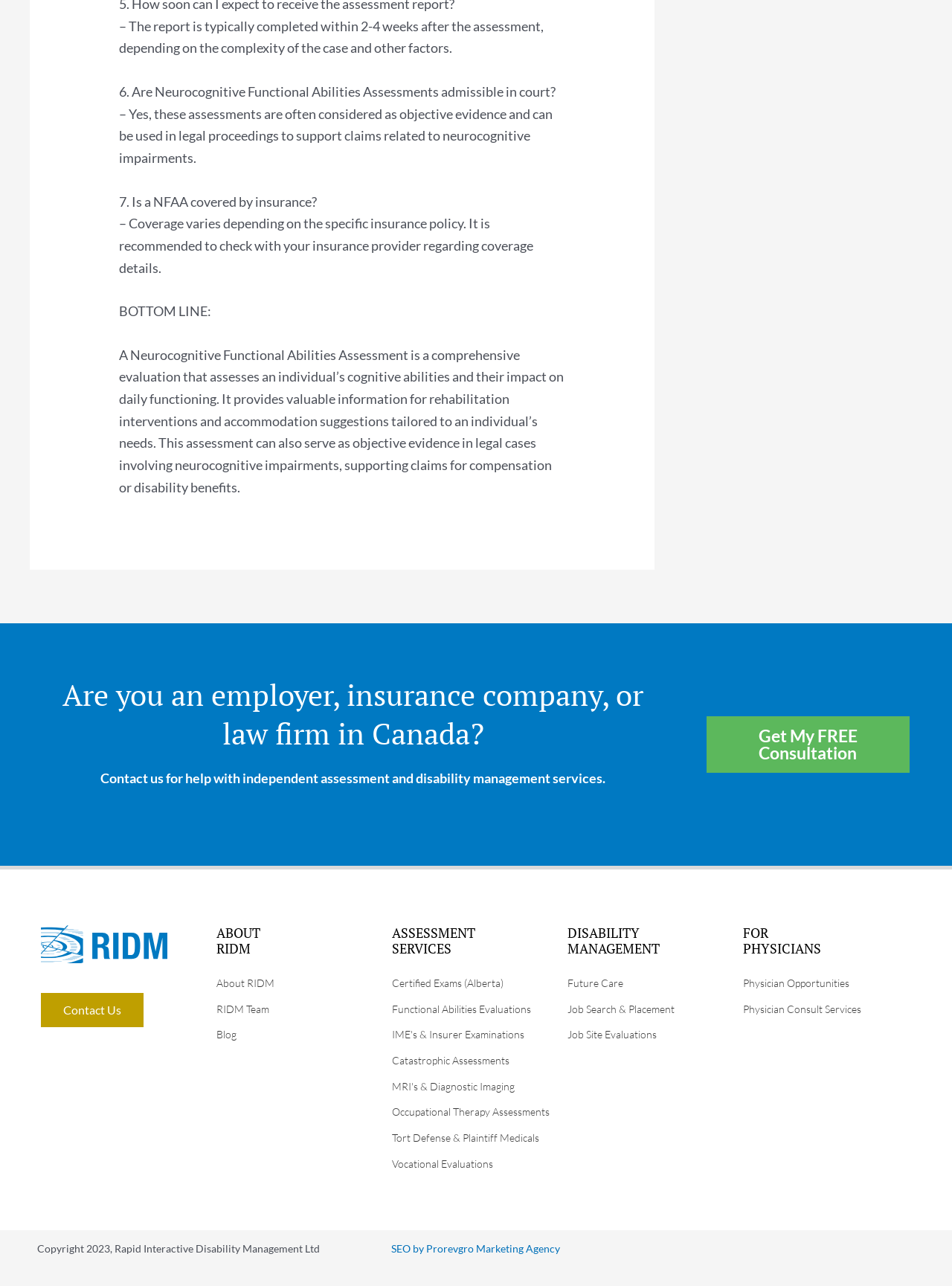What is the coverage for a Neurocognitive Functional Abilities Assessment?
Based on the image, answer the question in a detailed manner.

According to the text, coverage for a Neurocognitive Functional Abilities Assessment varies depending on the specific insurance policy, and it is recommended to check with the insurance provider regarding coverage details.